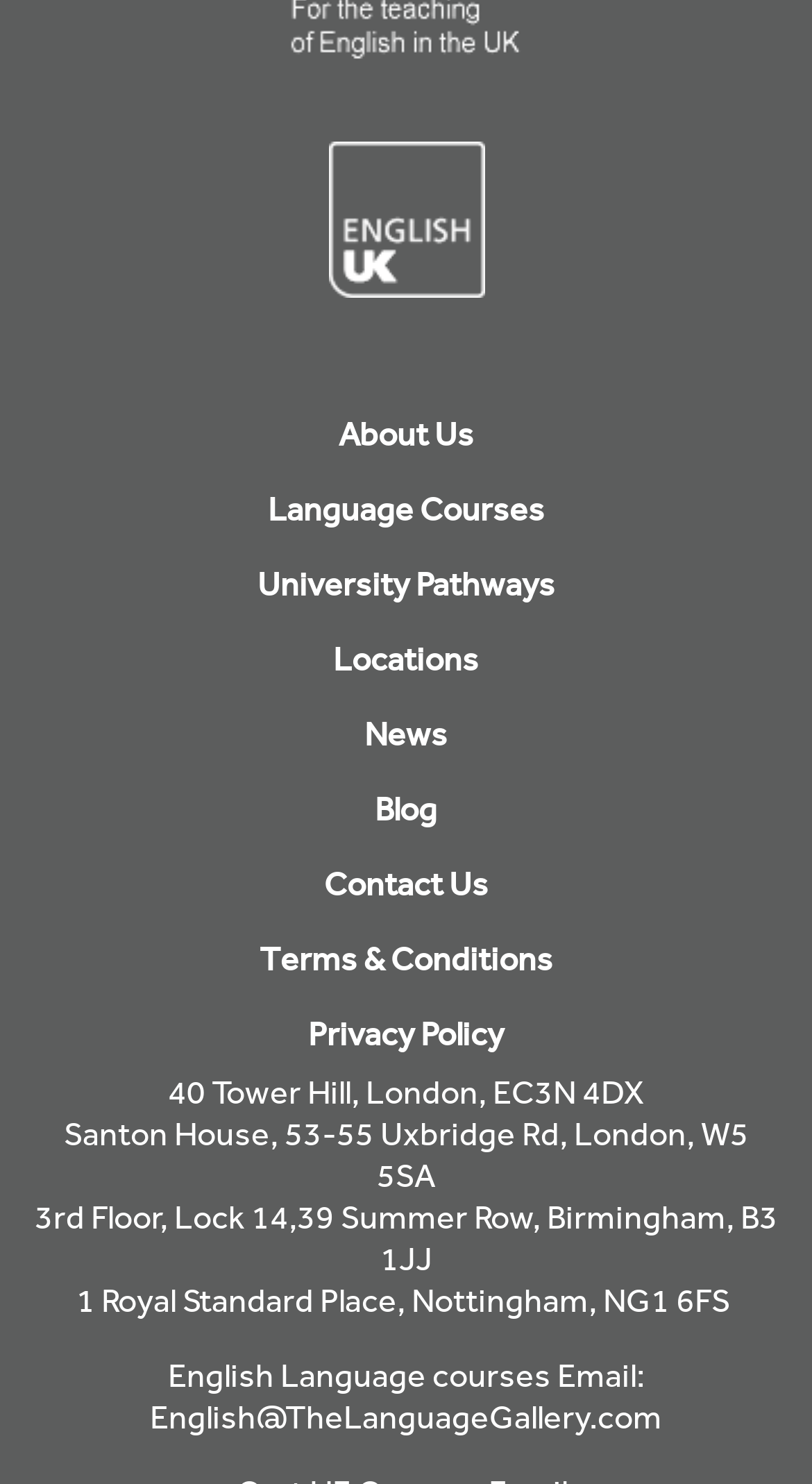Determine the bounding box coordinates of the clickable element to complete this instruction: "Go to Contact Us". Provide the coordinates in the format of four float numbers between 0 and 1, [left, top, right, bottom].

[0.386, 0.571, 0.614, 0.622]